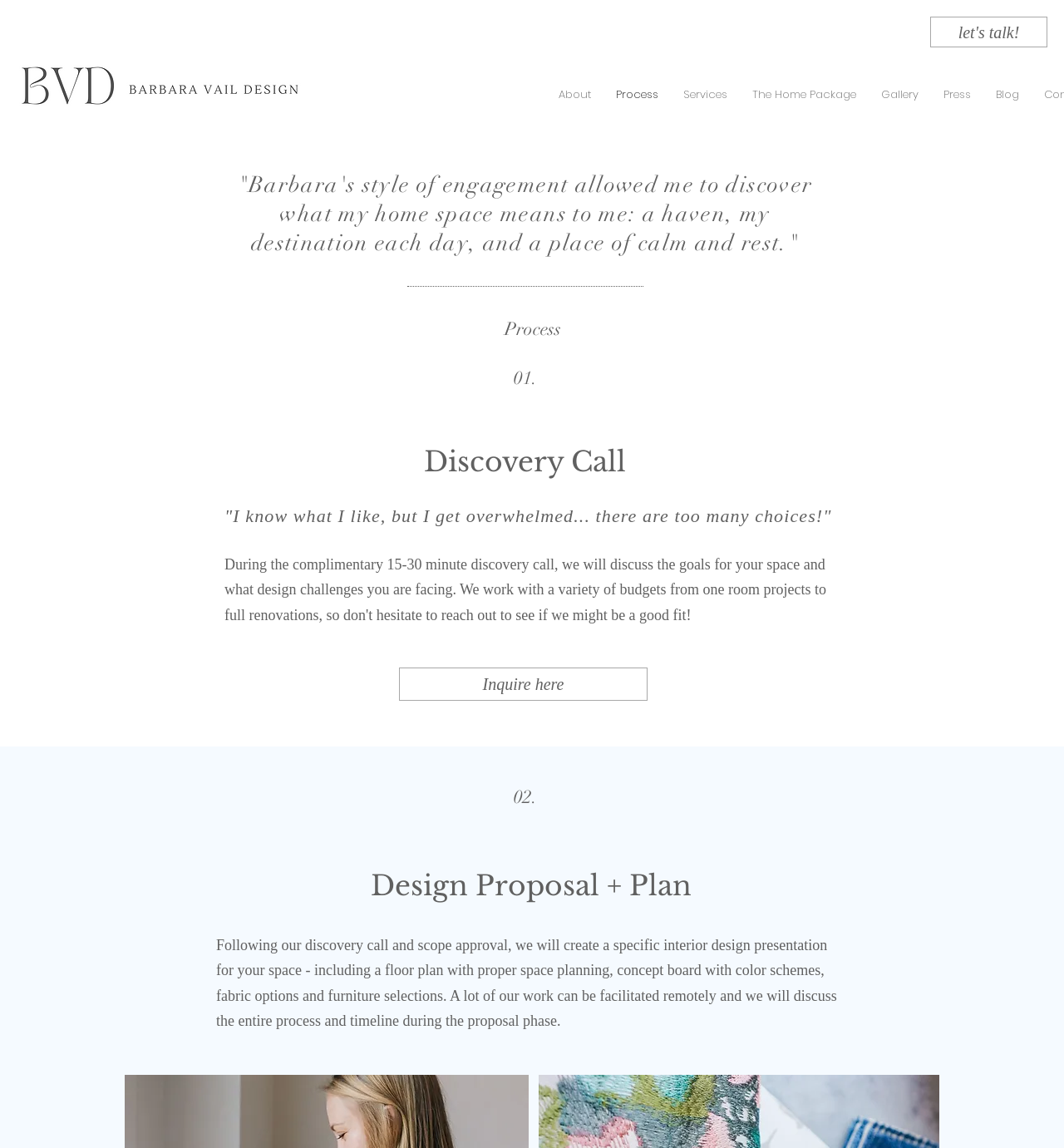Please analyze the image and provide a thorough answer to the question:
What is the name of the interior designer?

The name of the interior designer can be inferred from the root element 'Process | Boston Interior Designer | Barbara Vail' and the logo 'Black & White Aesthetic Circle Model Agency Logo (3).png' which suggests that the website belongs to Barbara Vail, a Boston-based interior designer.